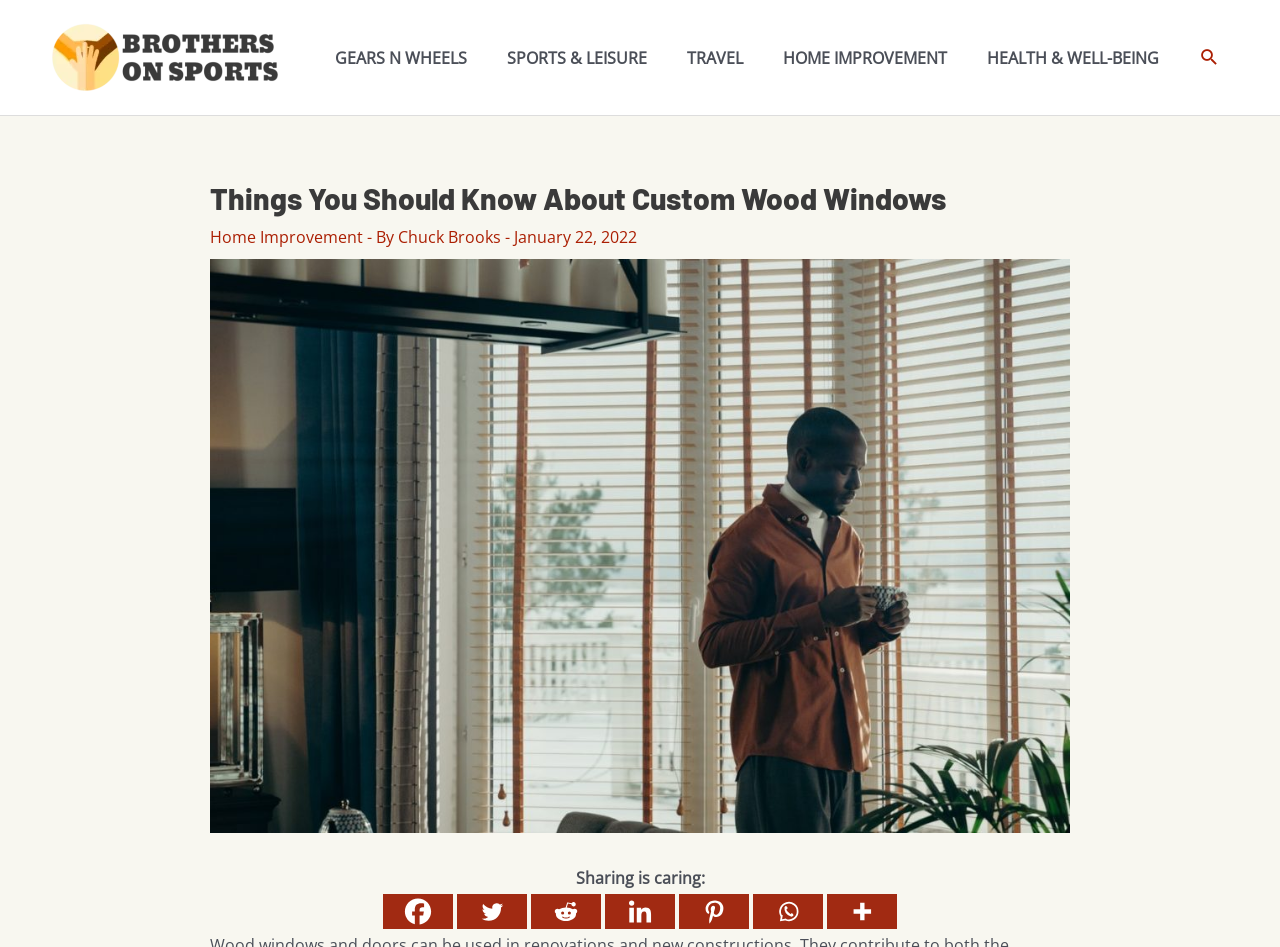Locate the bounding box coordinates of the area that needs to be clicked to fulfill the following instruction: "Click the Brothers on sports logo". The coordinates should be in the format of four float numbers between 0 and 1, namely [left, top, right, bottom].

[0.031, 0.047, 0.227, 0.071]